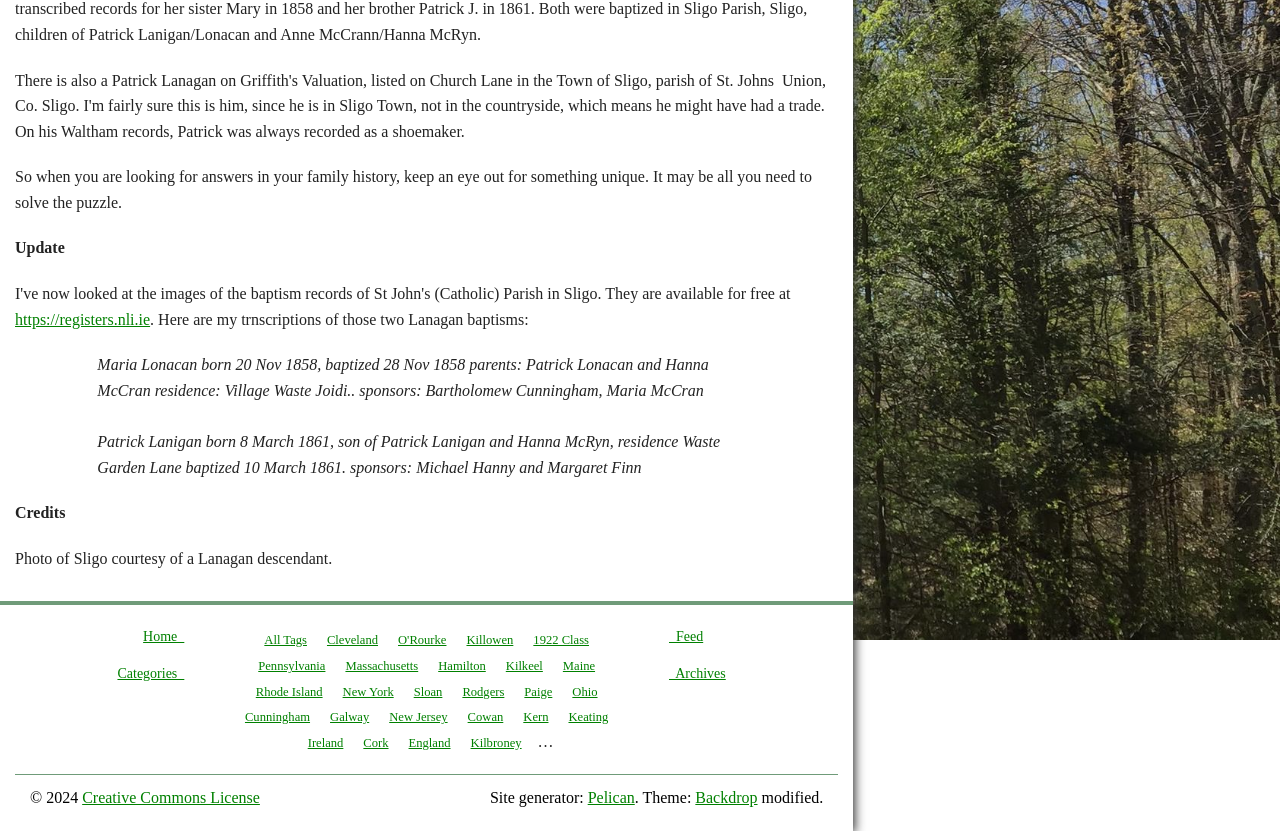From the webpage screenshot, identify the region described by Cleveland. Provide the bounding box coordinates as (top-left x, top-left y, bottom-right x, bottom-right y), with each value being a floating point number between 0 and 1.

[0.249, 0.759, 0.302, 0.779]